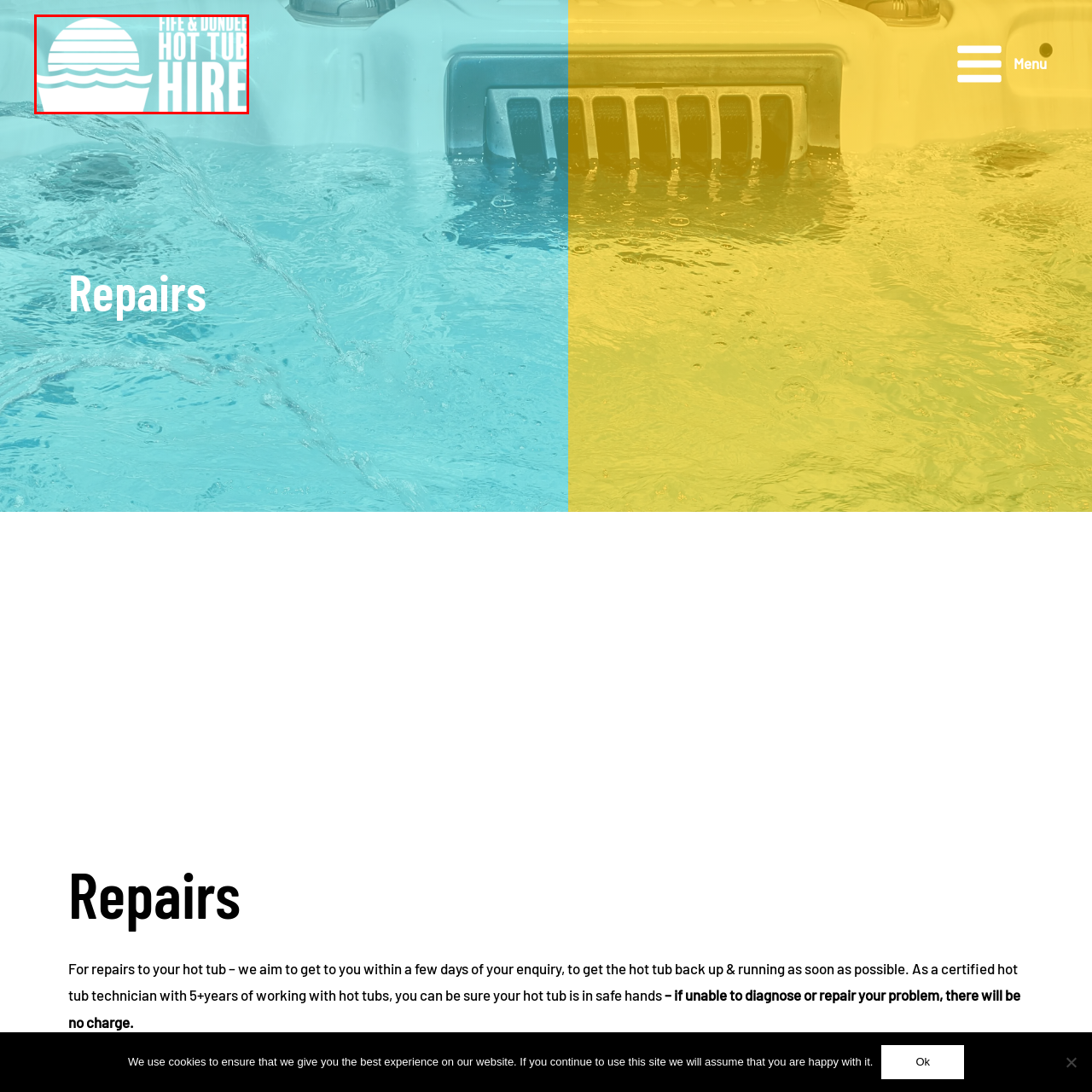What does the stylized graphic of a sun represent?
Examine the image highlighted by the red bounding box and answer briefly with one word or a short phrase.

water